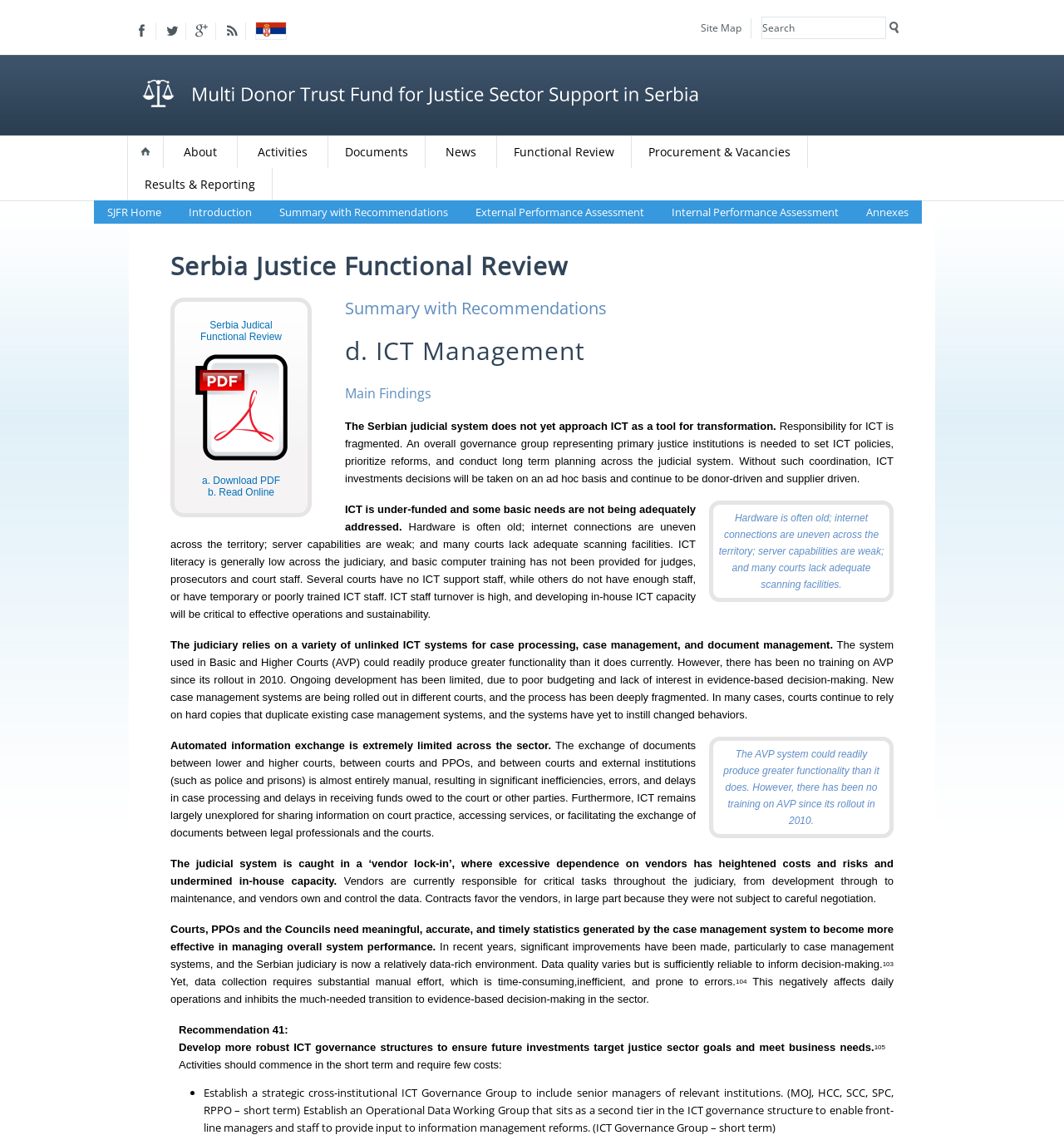Give the bounding box coordinates for the element described by: "Functional Review".

[0.467, 0.119, 0.593, 0.148]